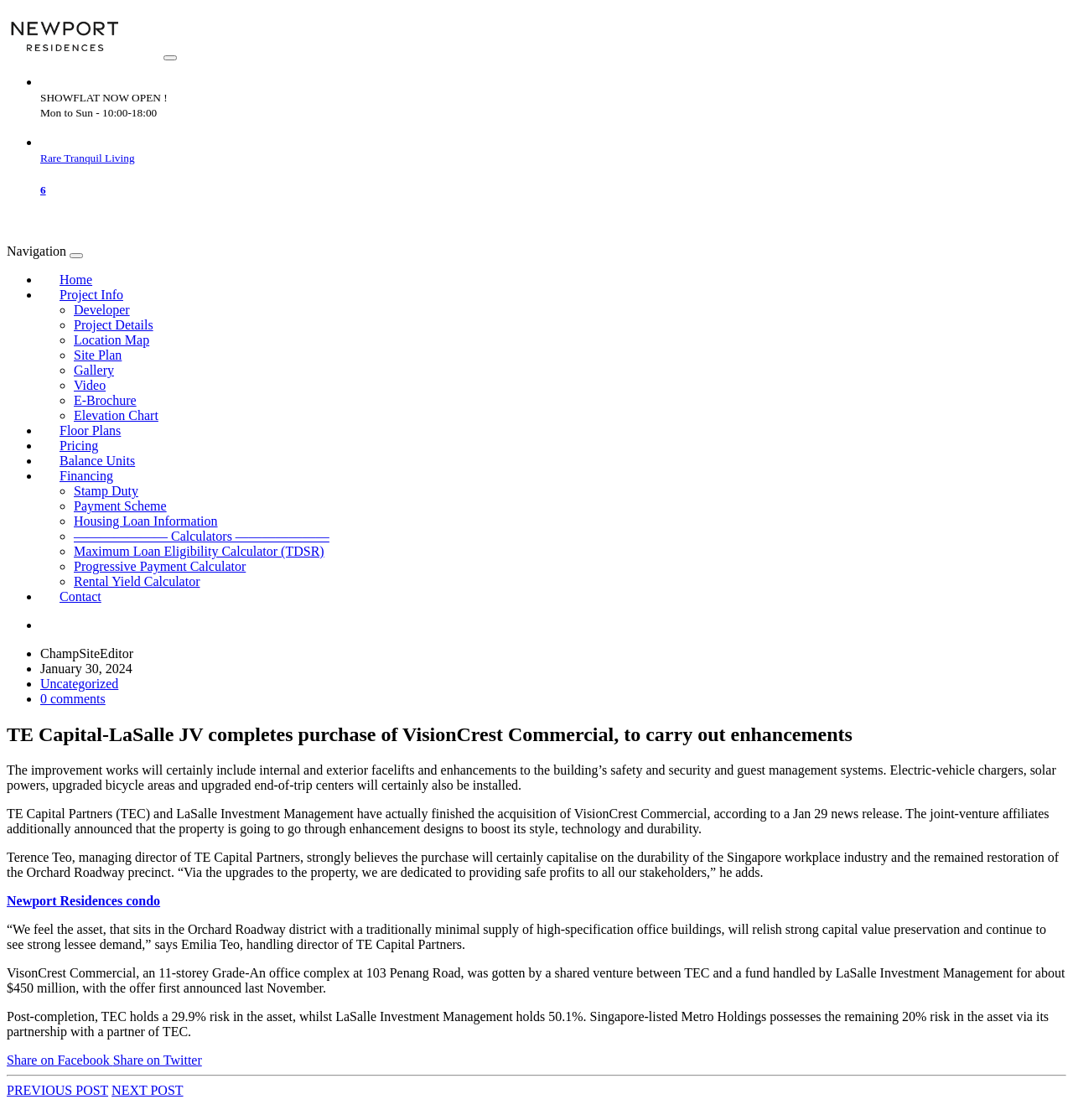Please mark the bounding box coordinates of the area that should be clicked to carry out the instruction: "Read project info".

[0.038, 0.244, 0.133, 0.283]